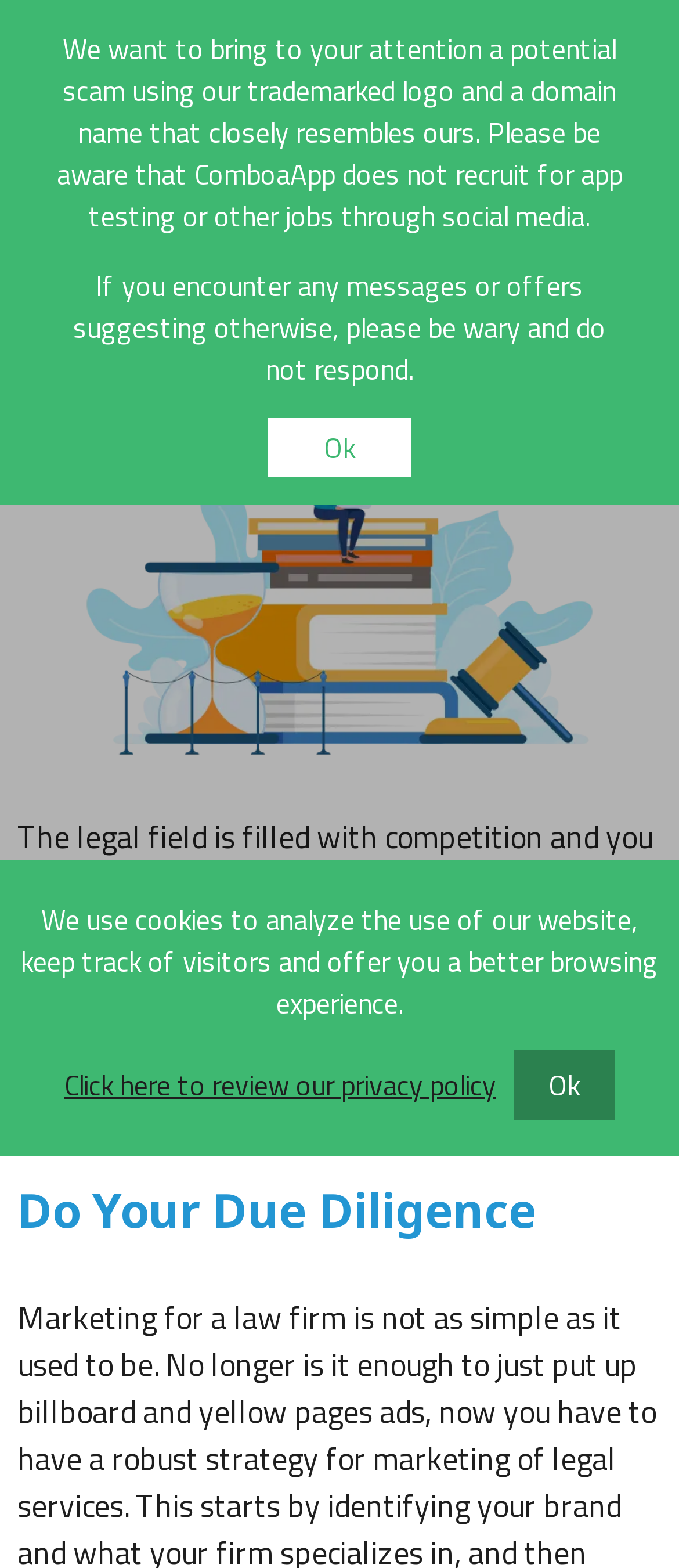Reply to the question below using a single word or brief phrase:
What is the warning about?

Scam using trademarked logo